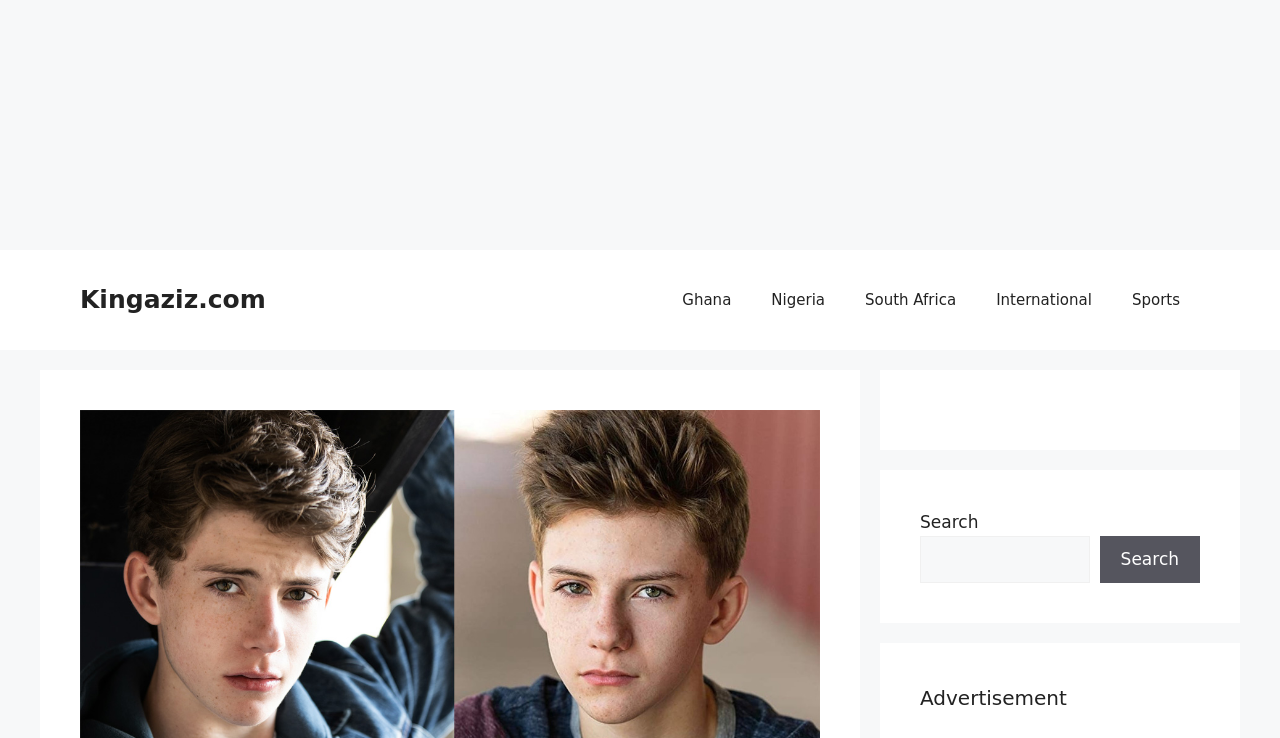Look at the image and write a detailed answer to the question: 
What is the function of the button next to the search box?

I inferred the function of the button by looking at its location and the surrounding elements. The button is located next to the search box and has the same label 'Search', which suggests that it is intended to submit a search query entered in the search box.